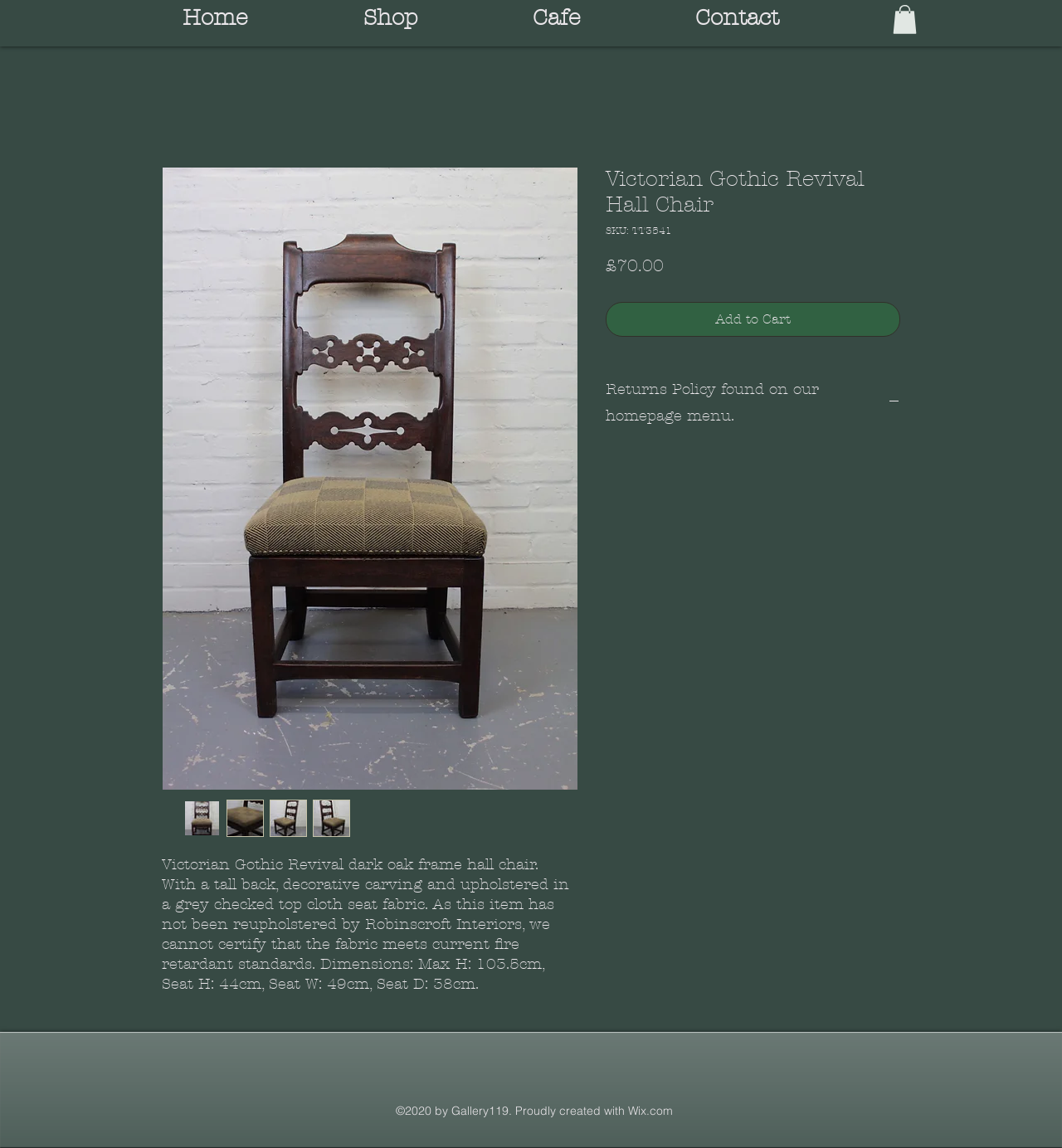Identify and provide the text of the main header on the webpage.

Victorian Gothic Revival Hall Chair